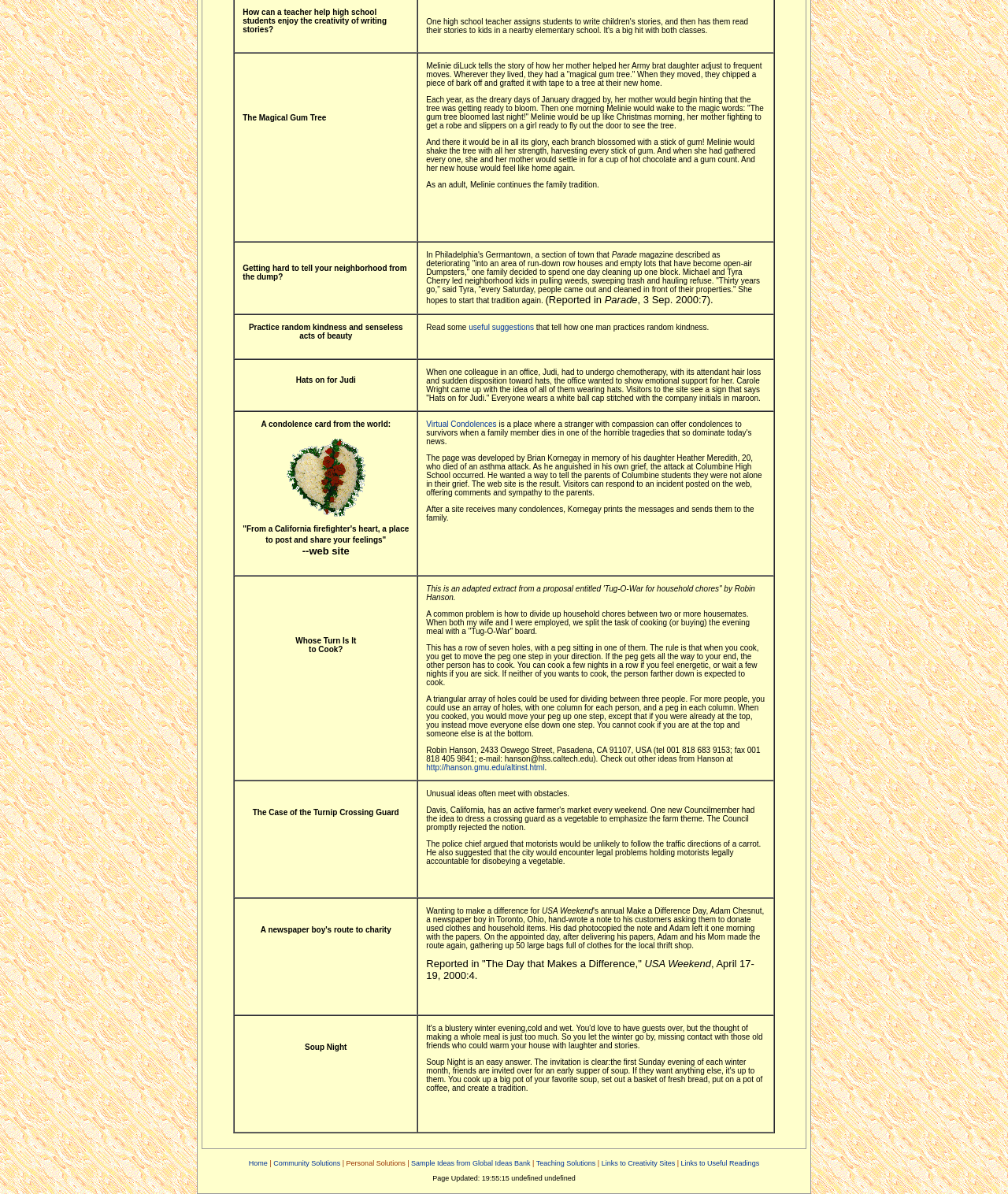Determine the bounding box coordinates for the UI element described. Format the coordinates as (top-left x, top-left y, bottom-right x, bottom-right y) and ensure all values are between 0 and 1. Element description: Increase quantity

None